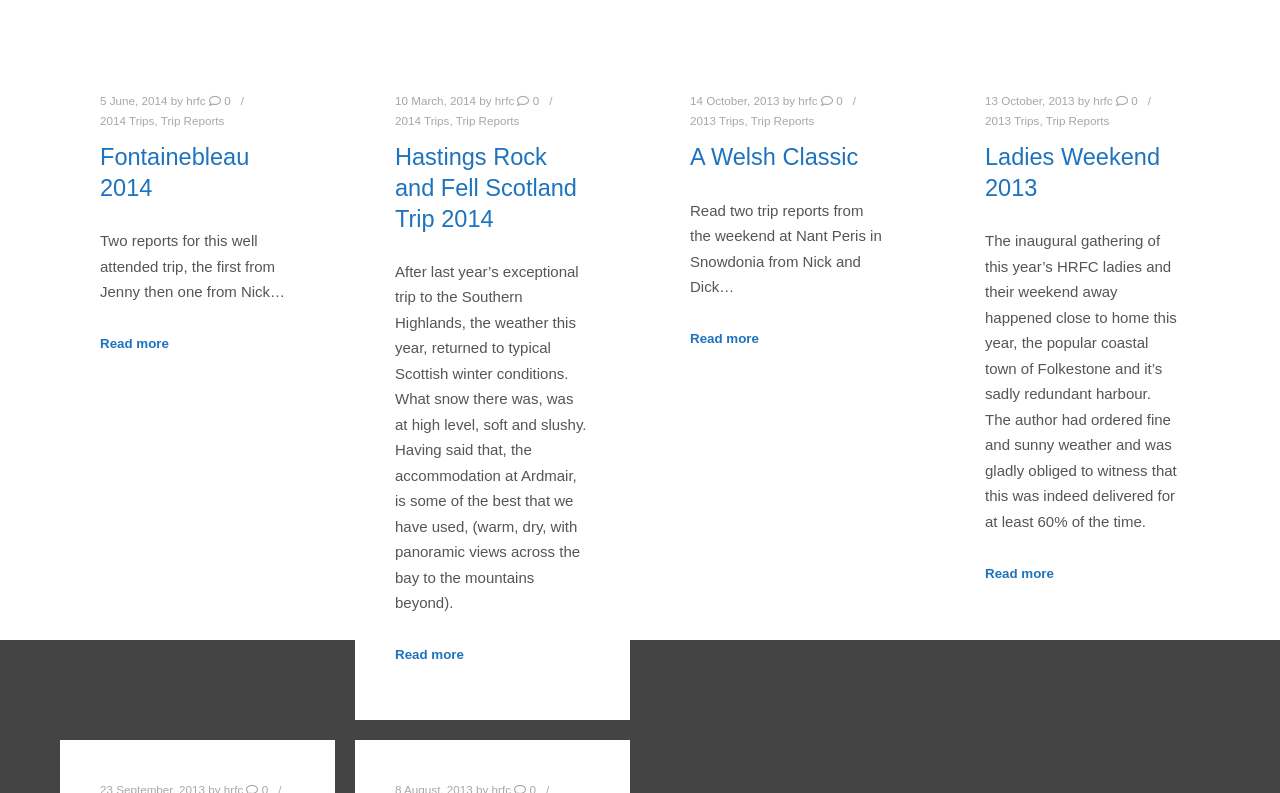Identify the bounding box of the UI component described as: "A Welsh Classic".

[0.539, 0.182, 0.671, 0.215]